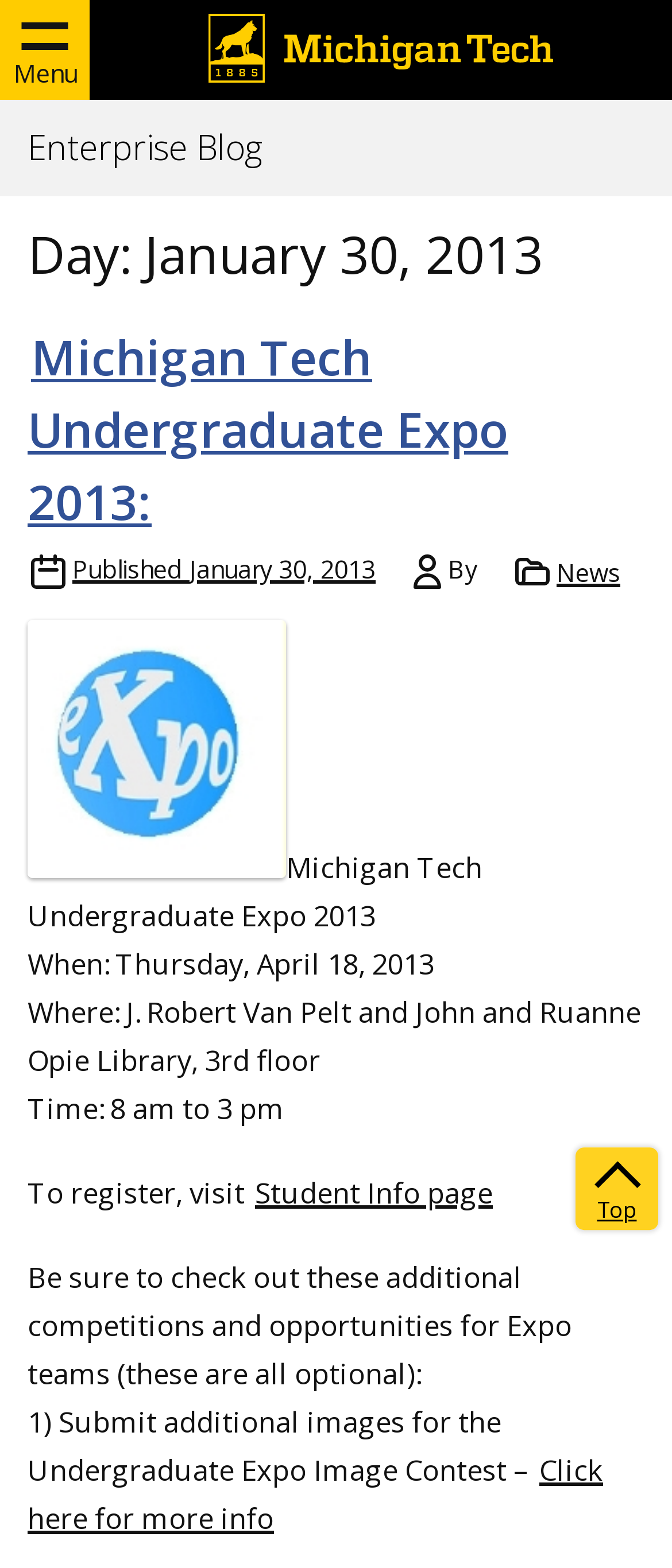Find the bounding box coordinates of the area to click in order to follow the instruction: "Read the post about Michigan Tech Undergraduate Expo 2013".

[0.041, 0.204, 0.959, 0.343]